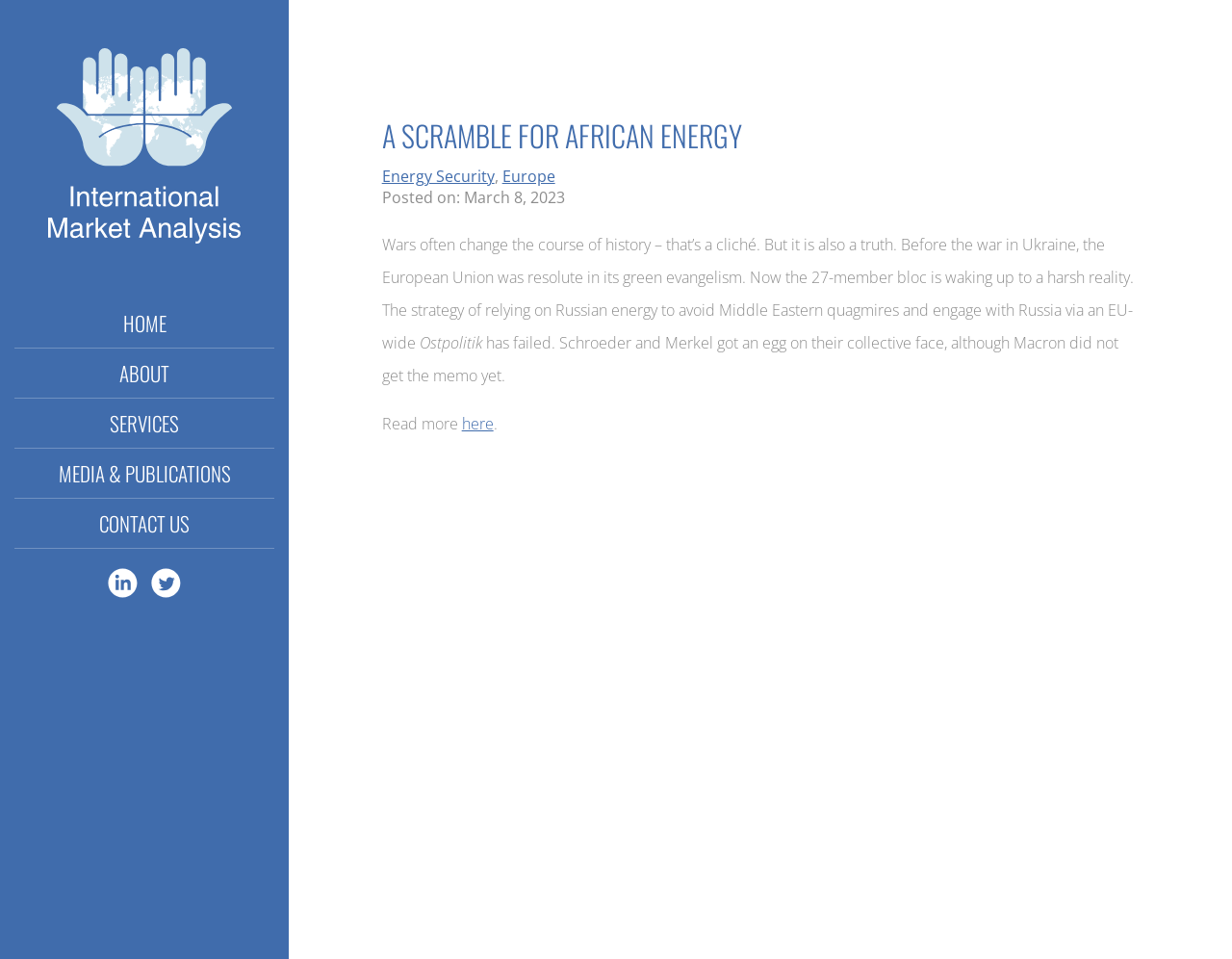What is the topic of the article?
Using the image as a reference, answer with just one word or a short phrase.

African Energy